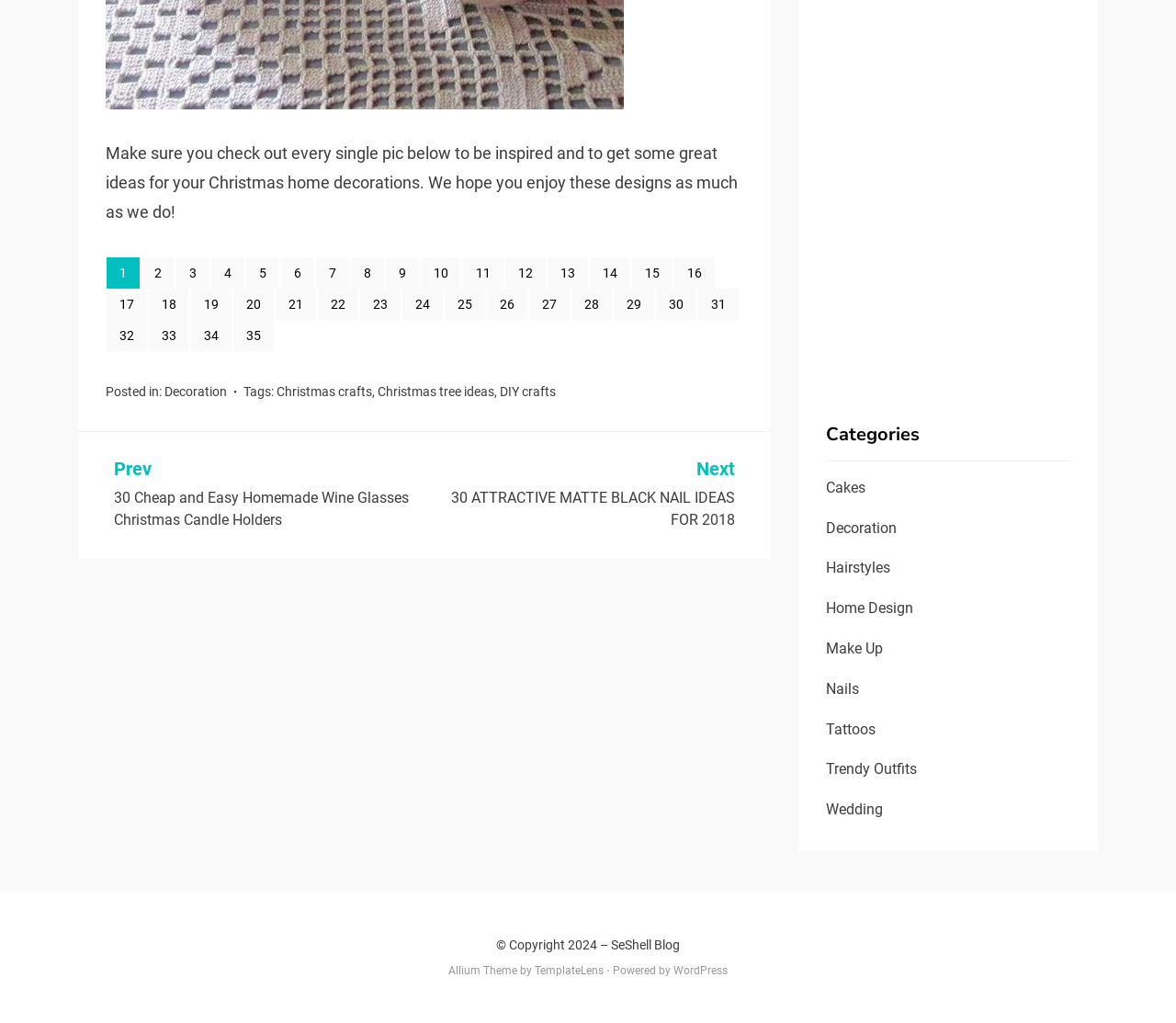Refer to the image and offer a detailed explanation in response to the question: What is the main topic of this webpage?

Based on the static text 'Make sure you check out every single pic below to be inspired and to get some great ideas for your Christmas home decorations.', it is clear that the main topic of this webpage is related to Christmas home decorations.